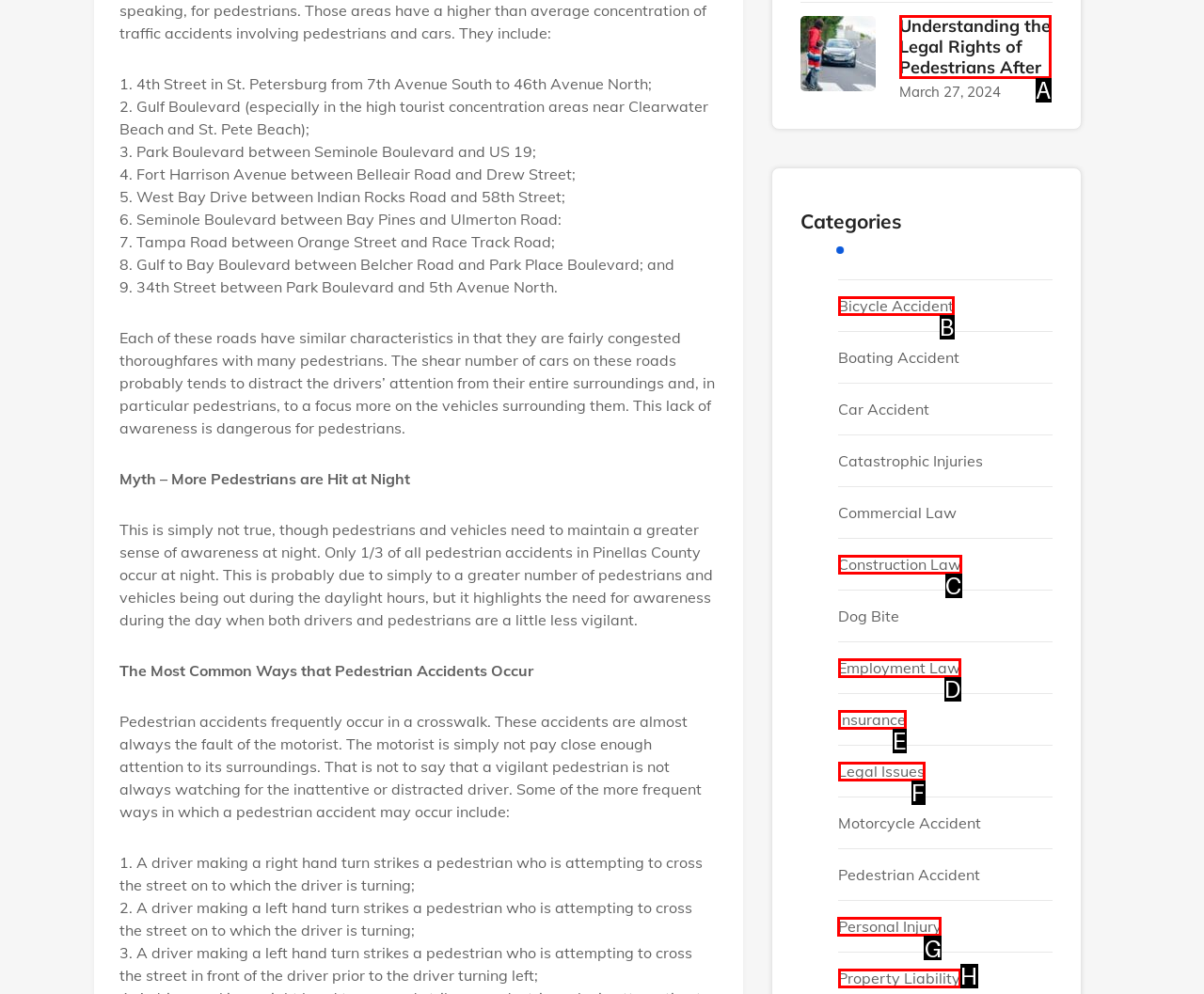Determine which letter corresponds to the UI element to click for this task: Click the link 'Personal Injury'
Respond with the letter from the available options.

G